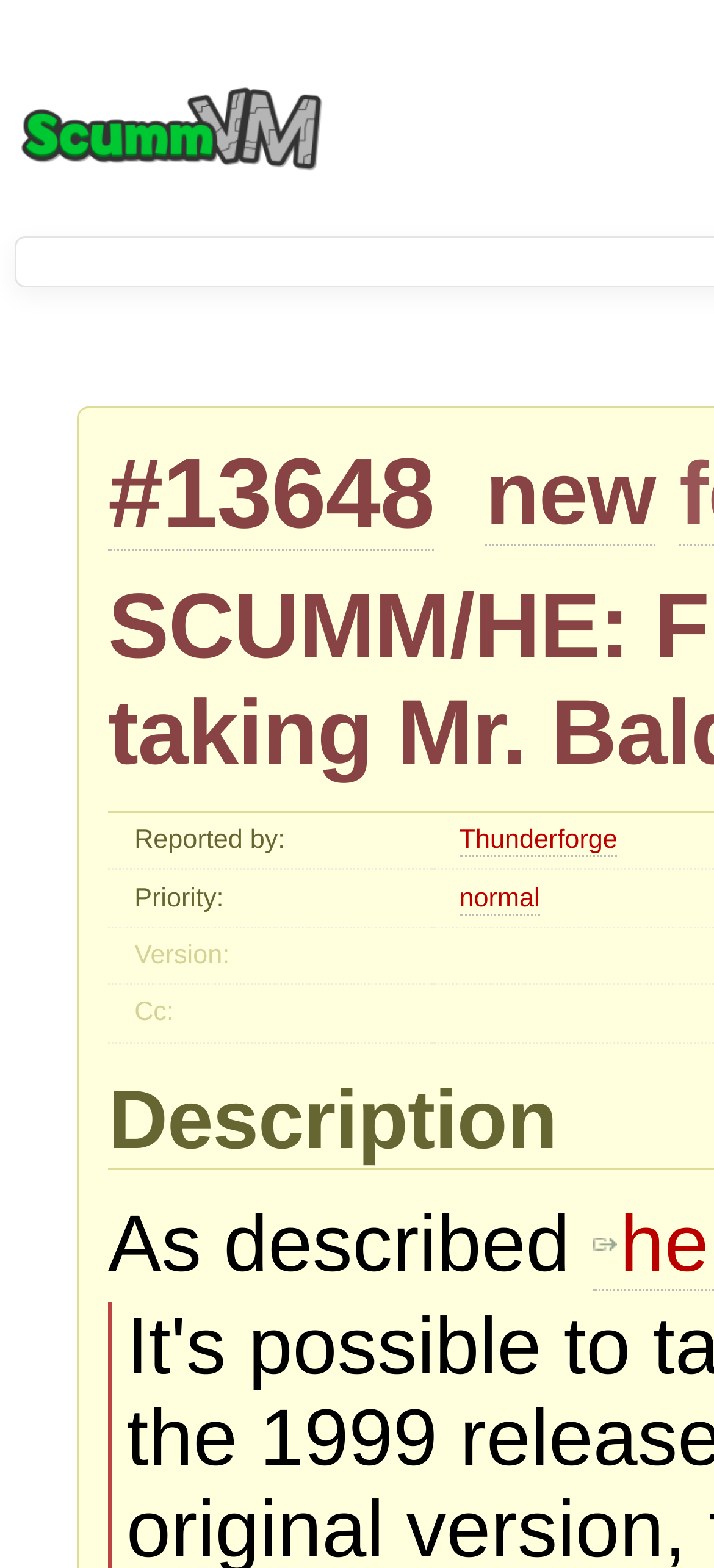Who reported the bug?
Can you provide an in-depth and detailed response to the question?

I found the rowheader 'Reported by:' and its corresponding link 'Thunderforge', which indicates the person who reported the bug is Thunderforge.